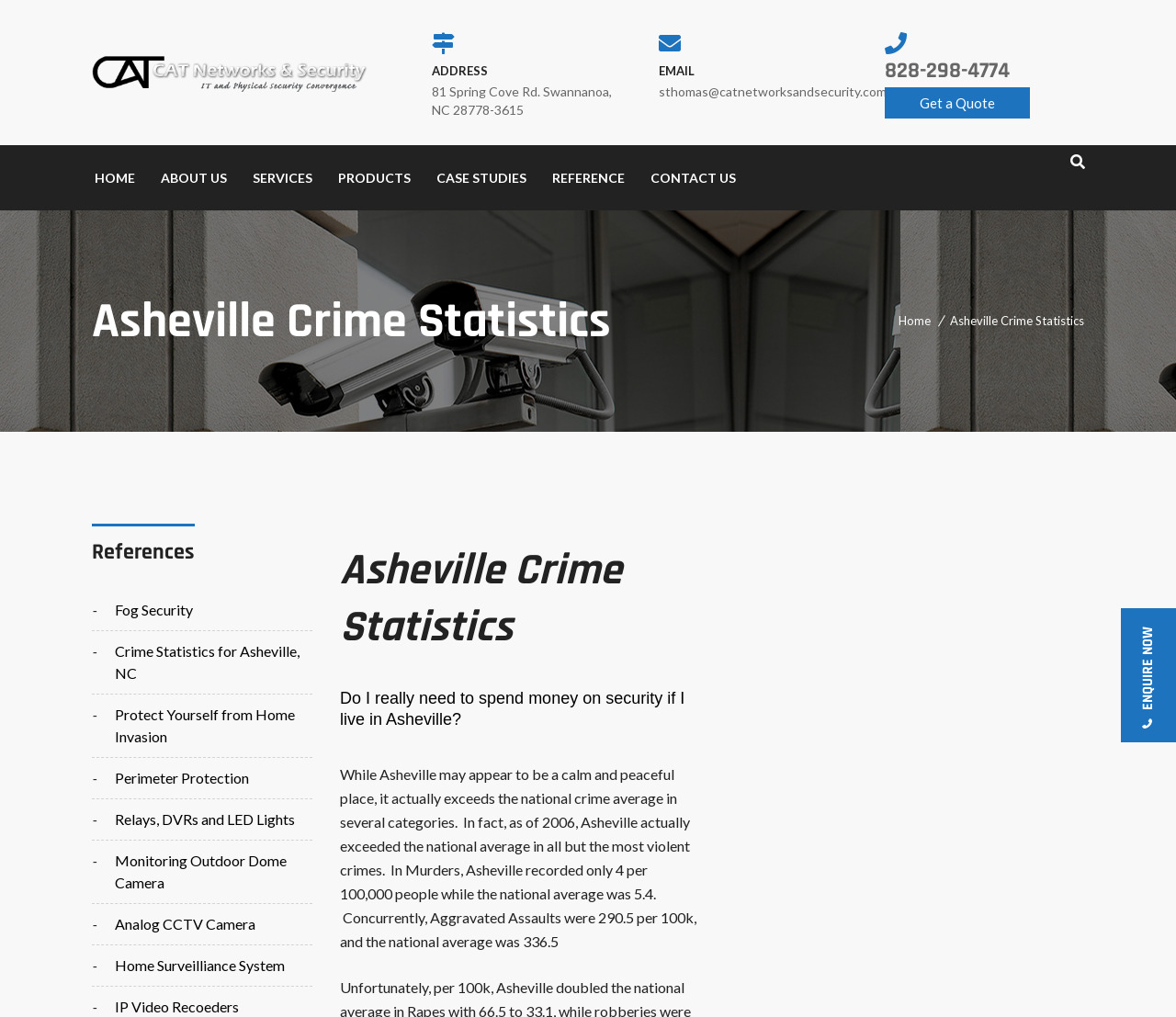Identify the bounding box coordinates of the region I need to click to complete this instruction: "Learn more about EthicalAds".

None